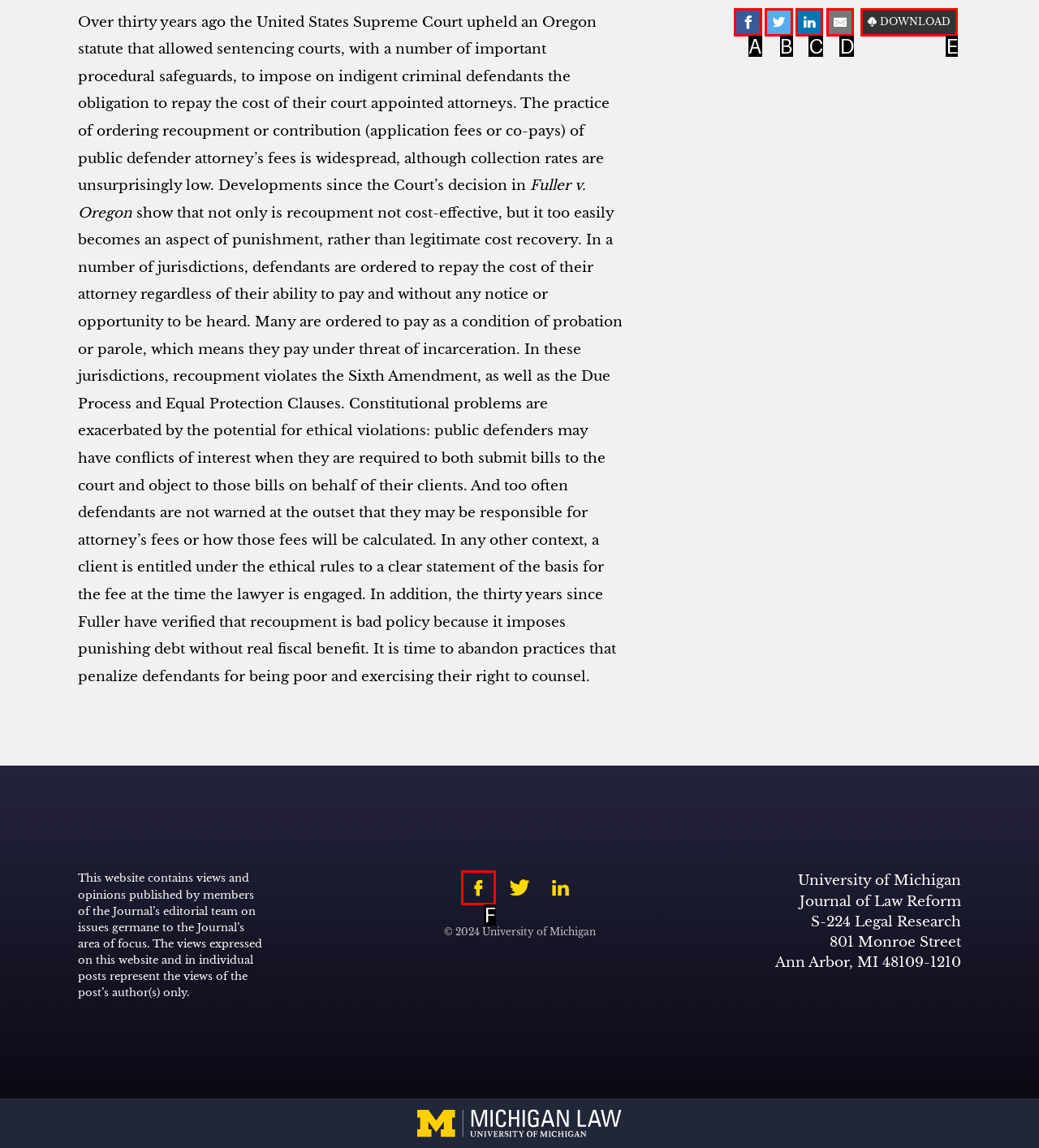Choose the option that matches the following description: Twitter
Reply with the letter of the selected option directly.

B